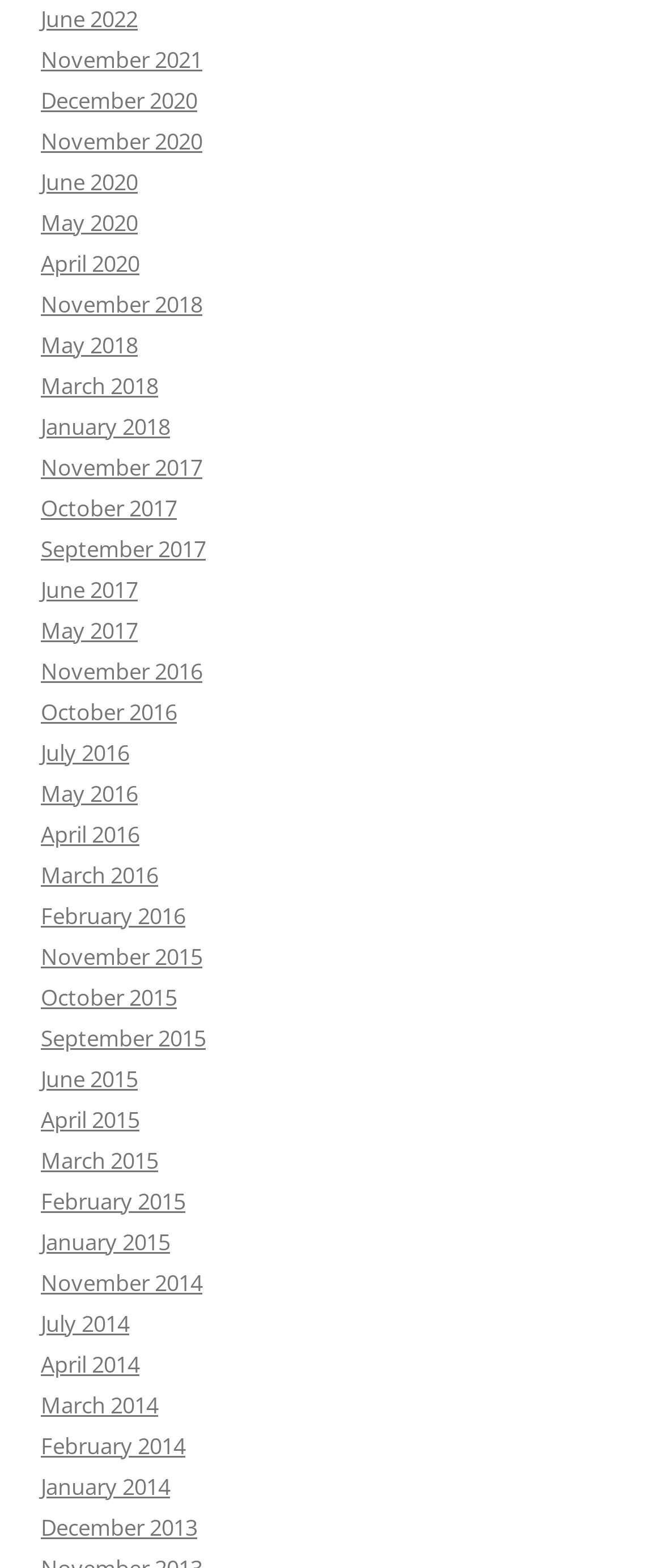What is the most recent month listed?
Using the screenshot, give a one-word or short phrase answer.

June 2022